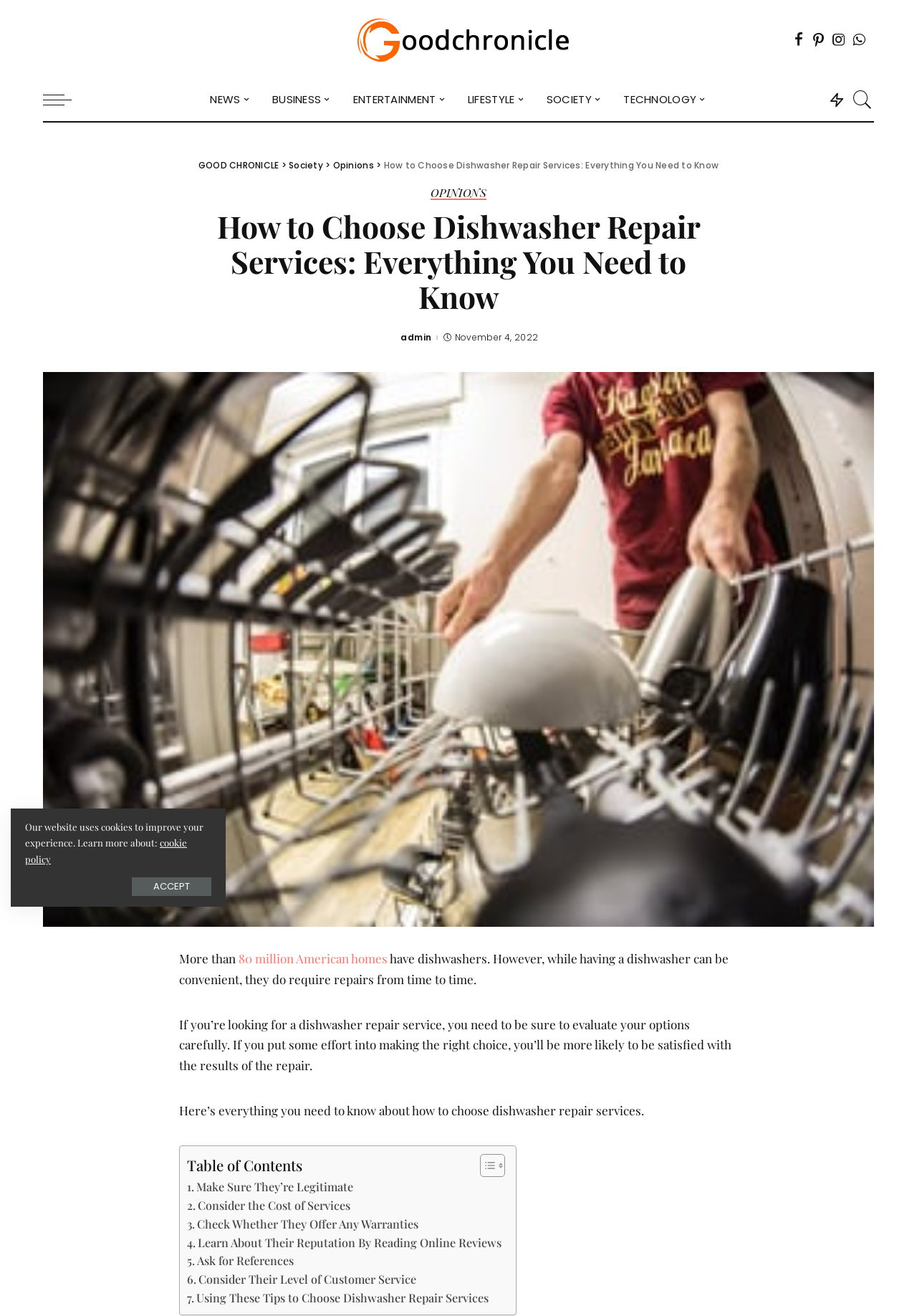Give a detailed account of the webpage.

This webpage is about choosing a dishwasher repair service, with a focus on evaluating options carefully. At the top of the page, there is a logo "GOOD CHRONICLE" with a link and an image, situated near the center of the page. To the right of the logo, there are four small links labeled "b", "f", "4", and "Z". 

Below the logo, there is a main menu navigation bar that spans almost the entire width of the page. The menu is divided into several categories, including "NEWS", "BUSINESS", "ENTERTAINMENT", "LIFESTYLE", "SOCIETY", and "TECHNOLOGY". Each category has a dropdown list of subcategories, such as "National", "International", and "Industry News" under "NEWS", and "Finance", "Retail", and "Advertising" under "BUSINESS". 

On the top-right corner of the page, there are two complementary links. Below the main menu, there is a duplicate set of category links, which are smaller in size and have a slightly different layout. 

Overall, the webpage has a complex layout with multiple navigation menus and links, but it appears to be well-organized and easy to navigate.